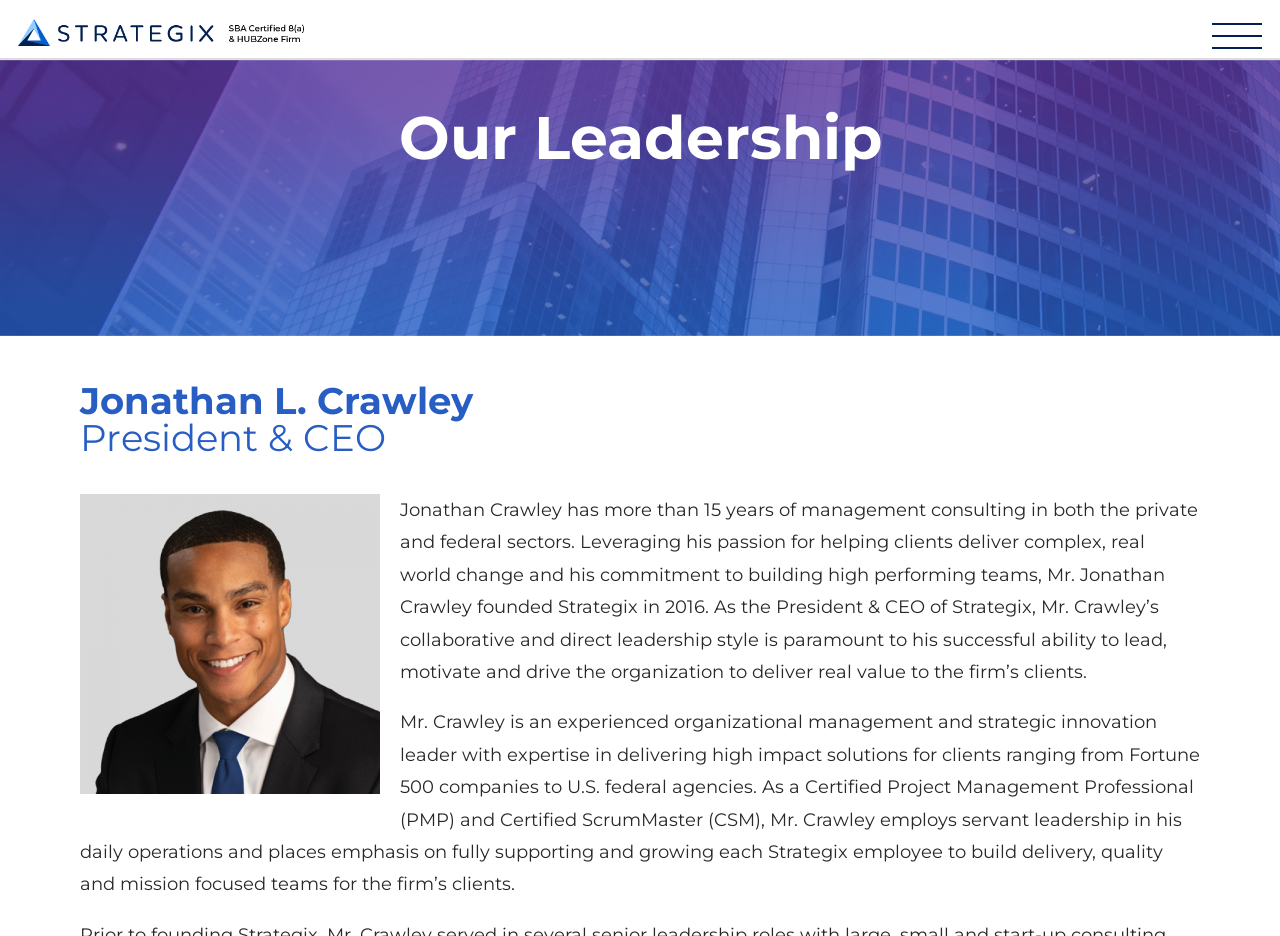Respond to the question below with a concise word or phrase:
What is the name of the company's president?

Jonathan L. Crawley